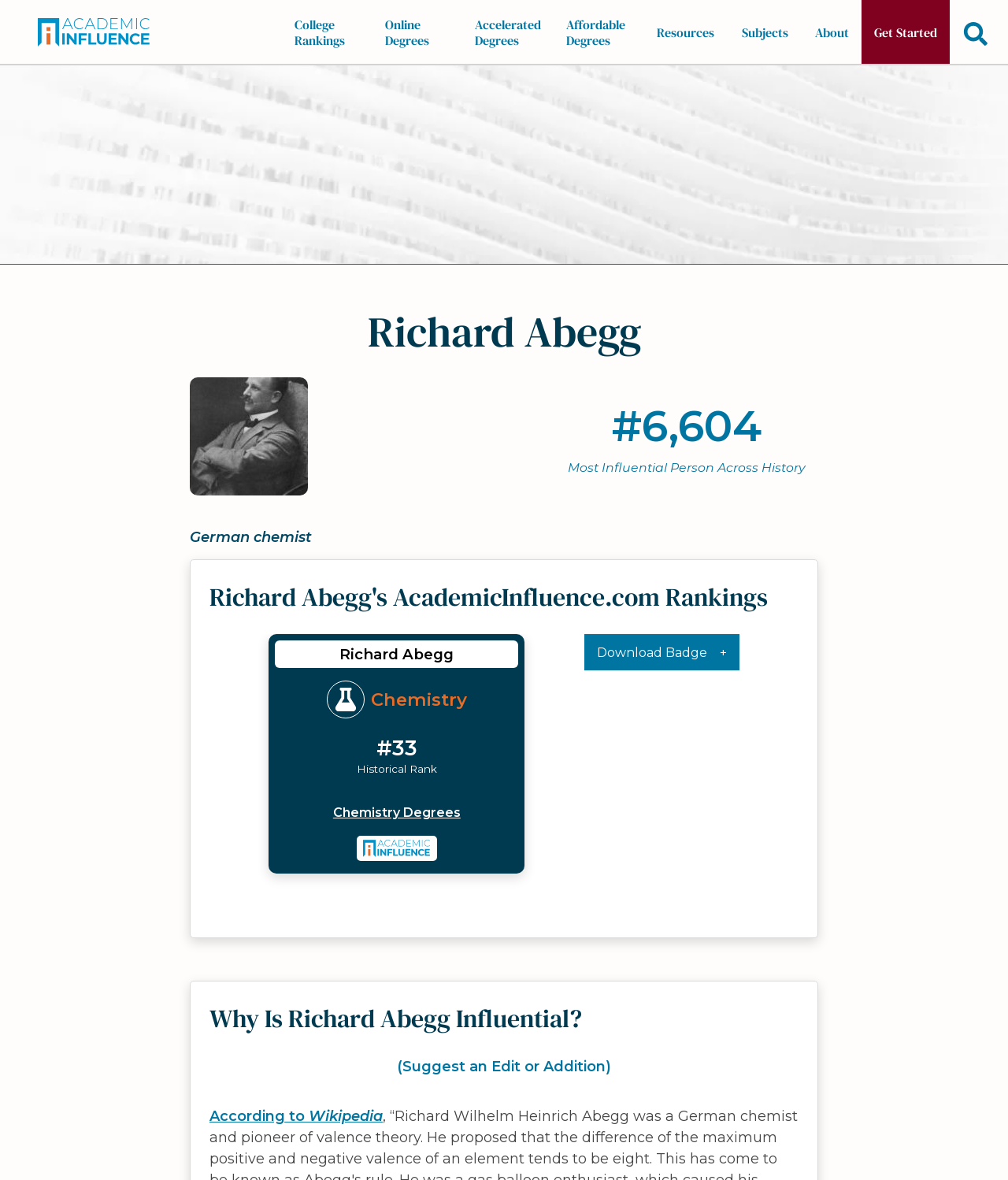Provide the bounding box coordinates of the section that needs to be clicked to accomplish the following instruction: "Search for a topic."

[0.28, 0.038, 0.68, 0.072]